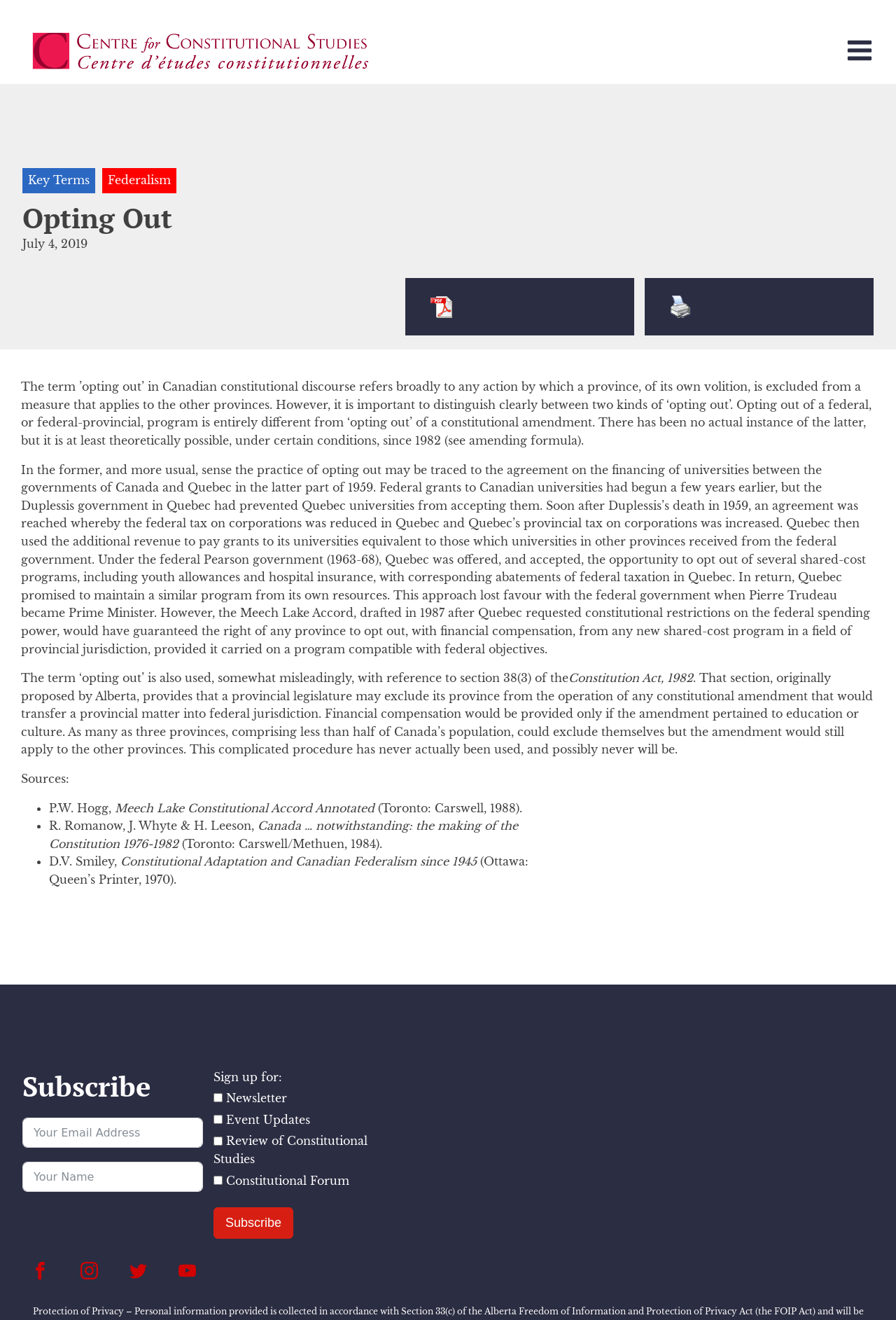Describe all the key features and sections of the webpage thoroughly.

This webpage is about the concept of "opting out" in Canadian constitutional discourse. At the top, there is a link to the homepage and an SVG icon on the right side. Below that, there are two sections: "Content Type" and "Category", with "Key Terms" and "Federalism" as their respective descriptions.

The main heading "Opting Out" is followed by a date "July 4, 2019". There are two links, "image_pdf" and "image_print", with corresponding images. 

The main content of the webpage is a long text that explains the concept of "opting out" in Canadian constitutional discourse, including its history and different types. The text is divided into several paragraphs, with references to sources at the end.

On the right side, there is a subscription form with a heading "Subscribe" and several checkboxes for different types of updates. Below the subscription form, there are links to the website's social media profiles, including Facebook, Instagram, Twitter, and YouTube.

Overall, the webpage is a informative article about the concept of "opting out" in Canadian constitutional discourse, with a simple layout and minimal visual elements.